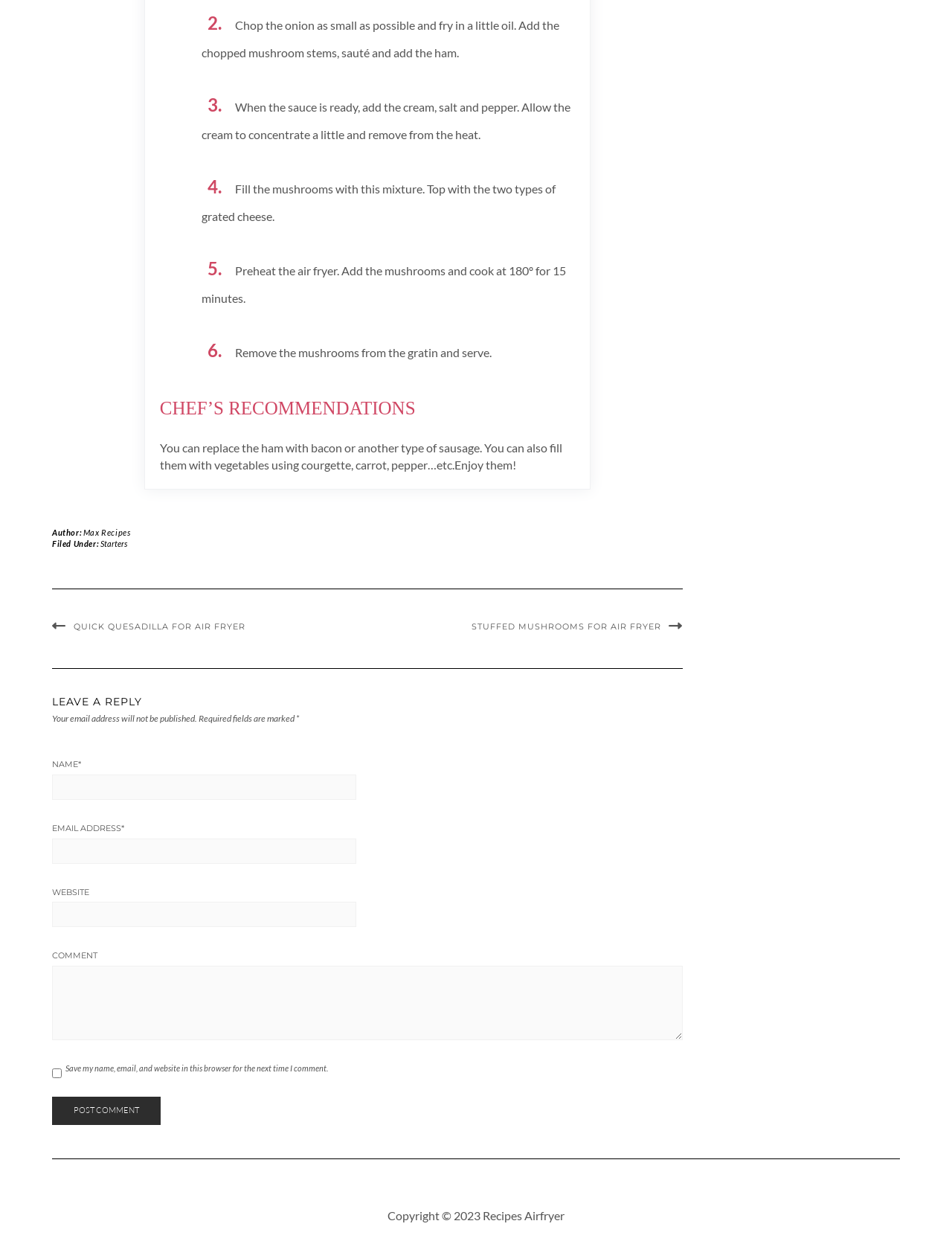Can you pinpoint the bounding box coordinates for the clickable element required for this instruction: "Click the 'STUFFED MUSHROOMS FOR AIR FRYER' link"? The coordinates should be four float numbers between 0 and 1, i.e., [left, top, right, bottom].

[0.495, 0.498, 0.717, 0.507]